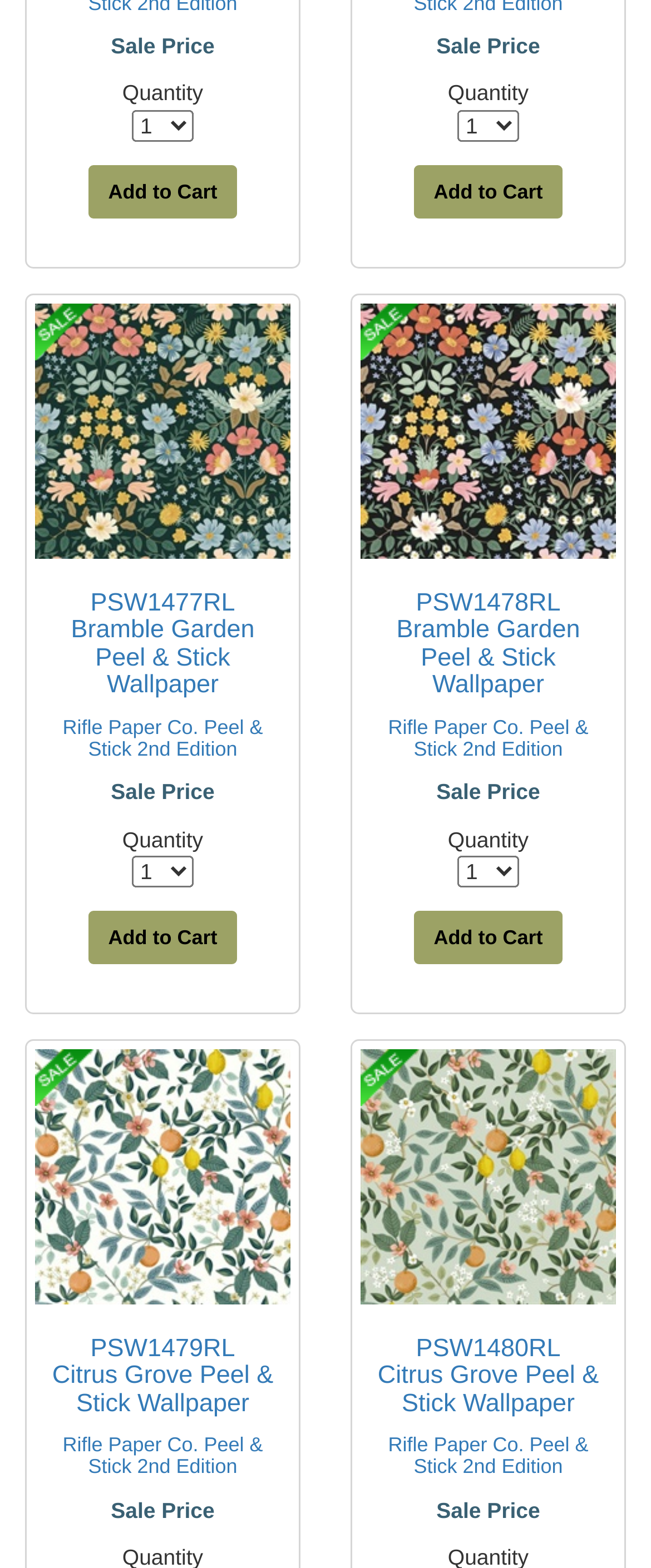Please identify the coordinates of the bounding box for the clickable region that will accomplish this instruction: "Check sale price".

[0.077, 0.02, 0.423, 0.04]